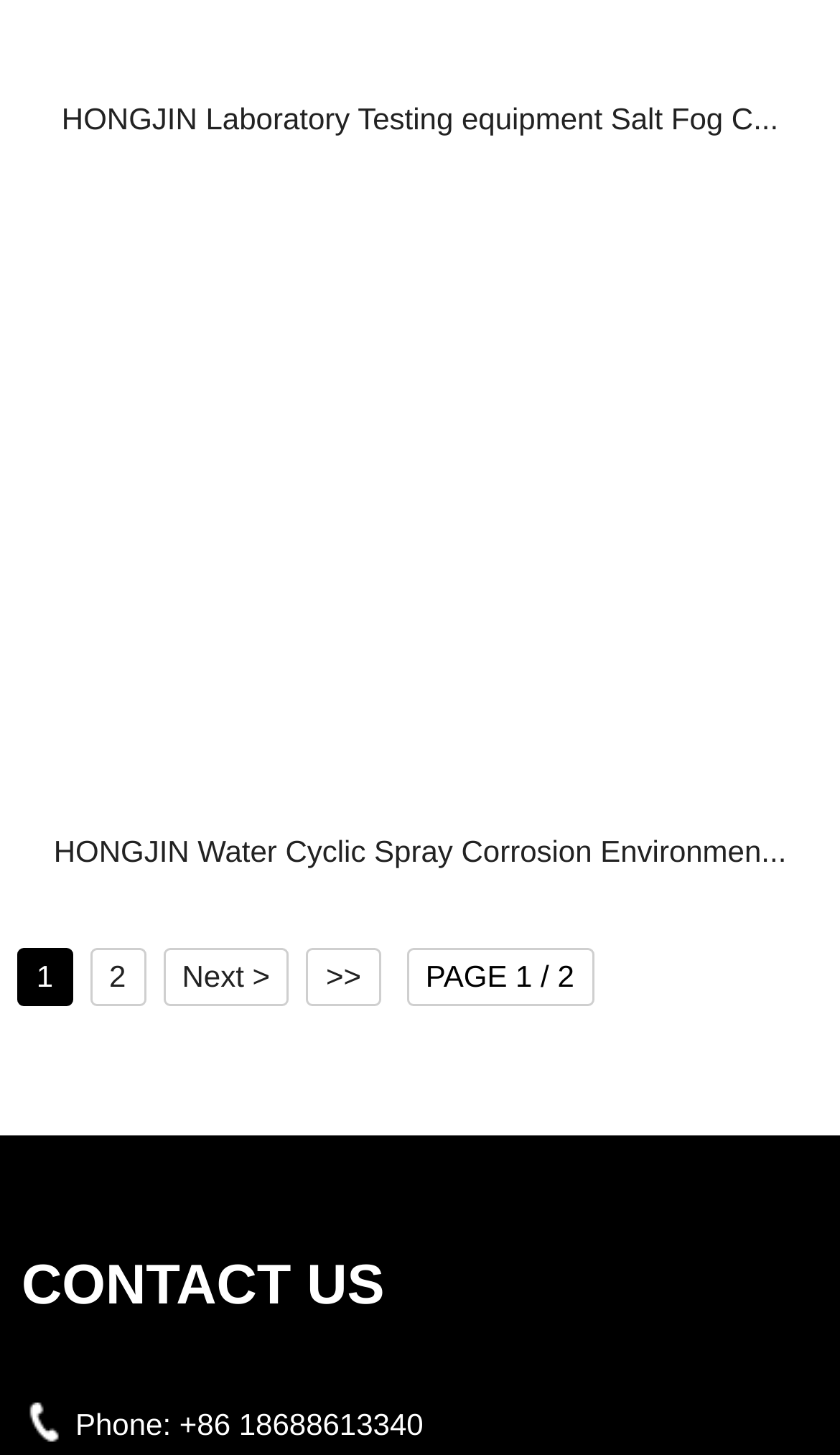Specify the bounding box coordinates of the element's area that should be clicked to execute the given instruction: "View the next page". The coordinates should be four float numbers between 0 and 1, i.e., [left, top, right, bottom].

[0.365, 0.651, 0.453, 0.691]